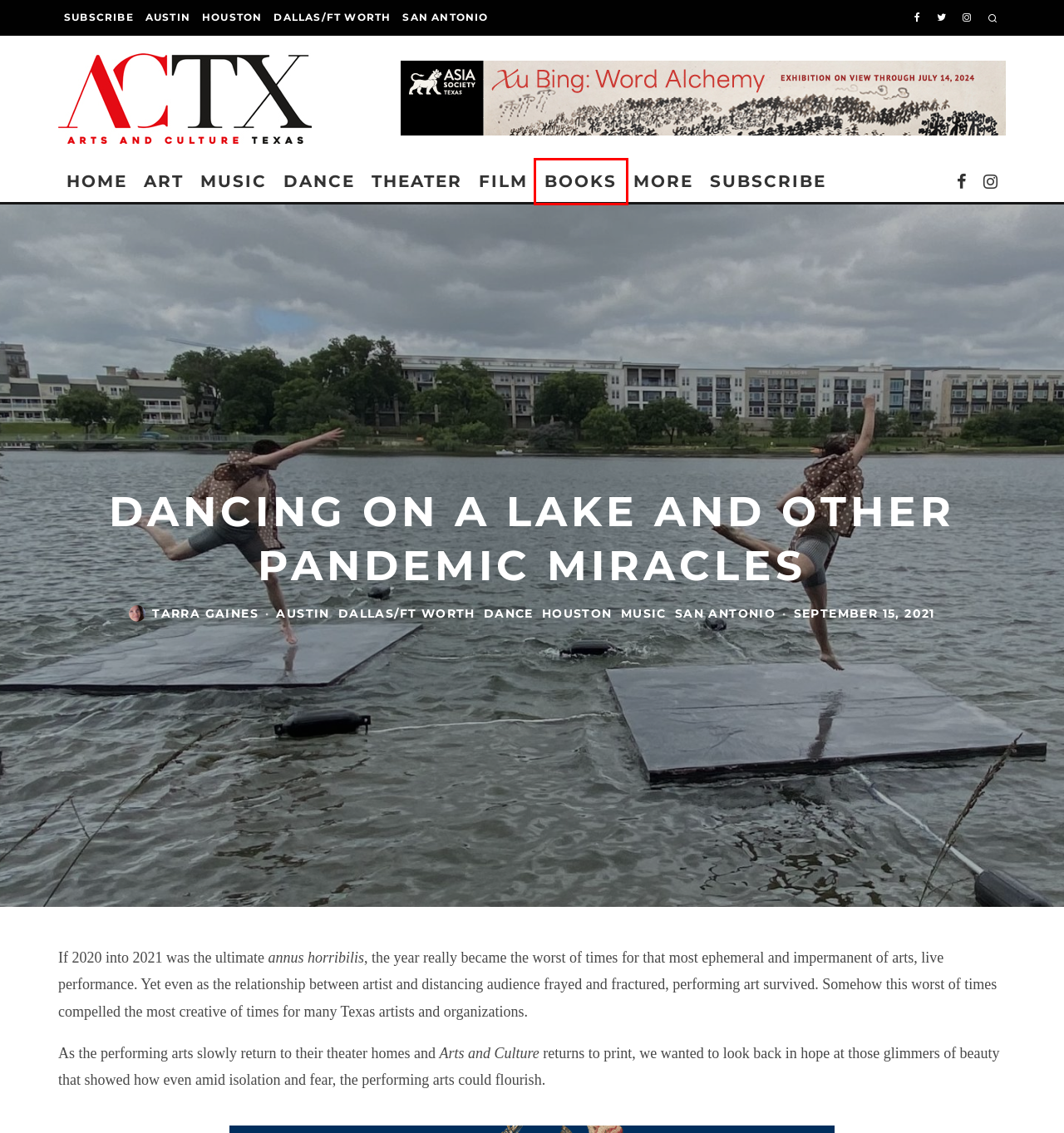You are provided with a screenshot of a webpage containing a red rectangle bounding box. Identify the webpage description that best matches the new webpage after the element in the bounding box is clicked. Here are the potential descriptions:
A. Dallas/Ft Worth | Arts & Culture Texas
B. Tarra Gaines | Arts & Culture Texas
C. Art | Arts & Culture Texas
D. Music | Arts & Culture Texas
E. Film | Arts & Culture Texas
F. Austin | Arts & Culture Texas
G. Books | Arts & Culture Texas
H. Arts and Culture Texas – Magazine Subscription - Arts & Culture Texas

G